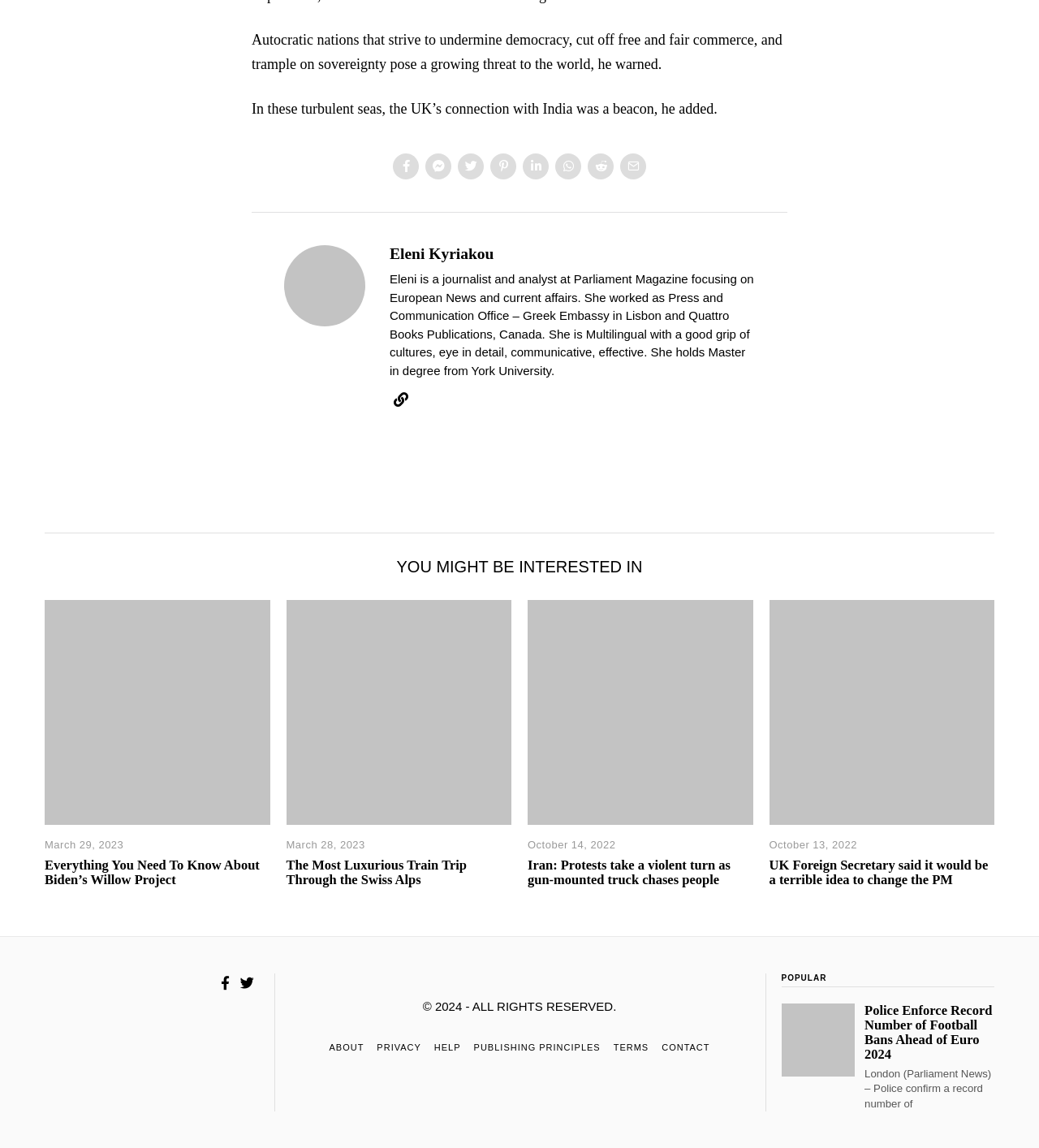Determine the bounding box coordinates for the area that should be clicked to carry out the following instruction: "Click the share icon".

[0.378, 0.134, 0.403, 0.156]